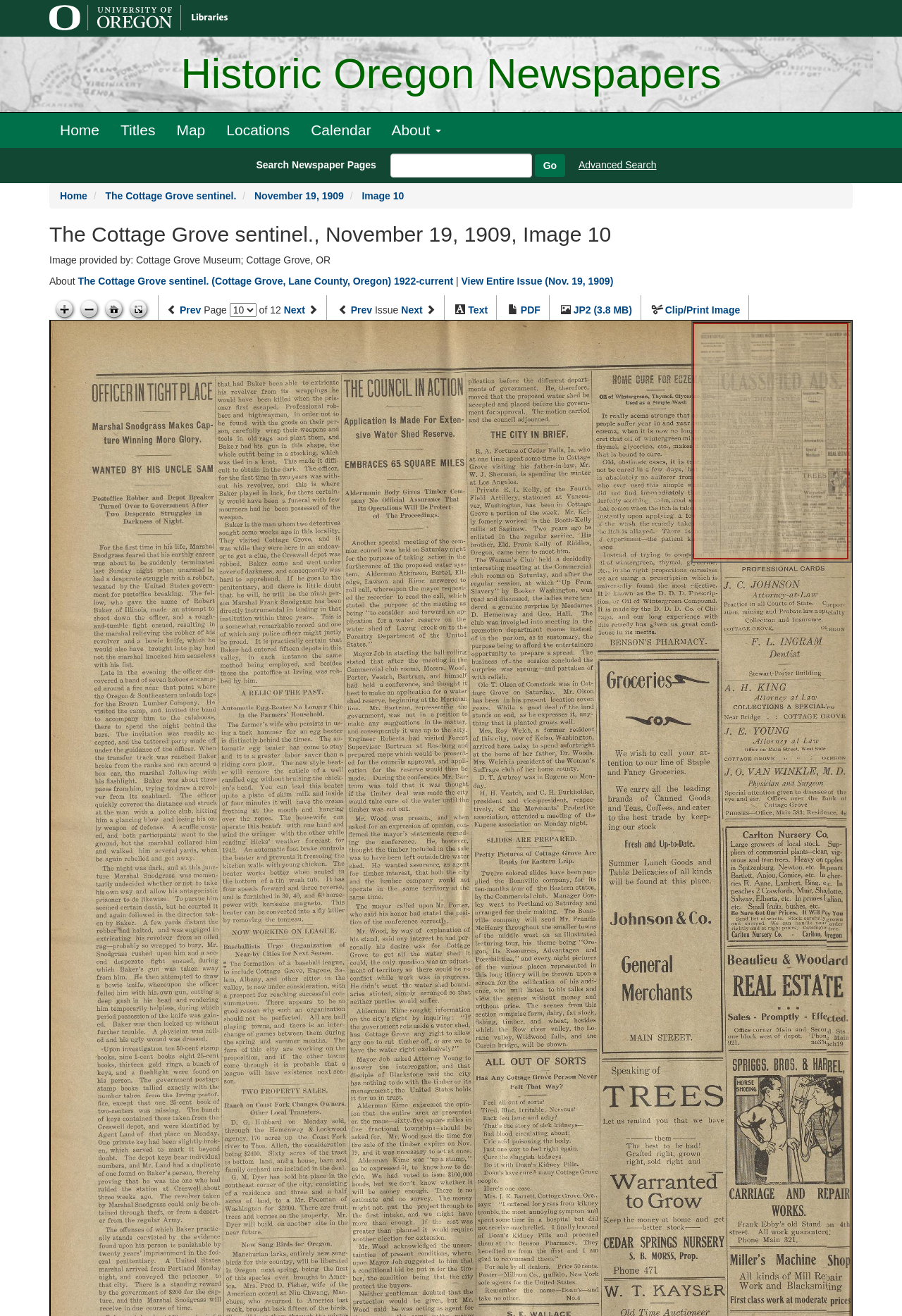Please pinpoint the bounding box coordinates for the region I should click to adhere to this instruction: "Zoom in".

[0.057, 0.226, 0.085, 0.244]